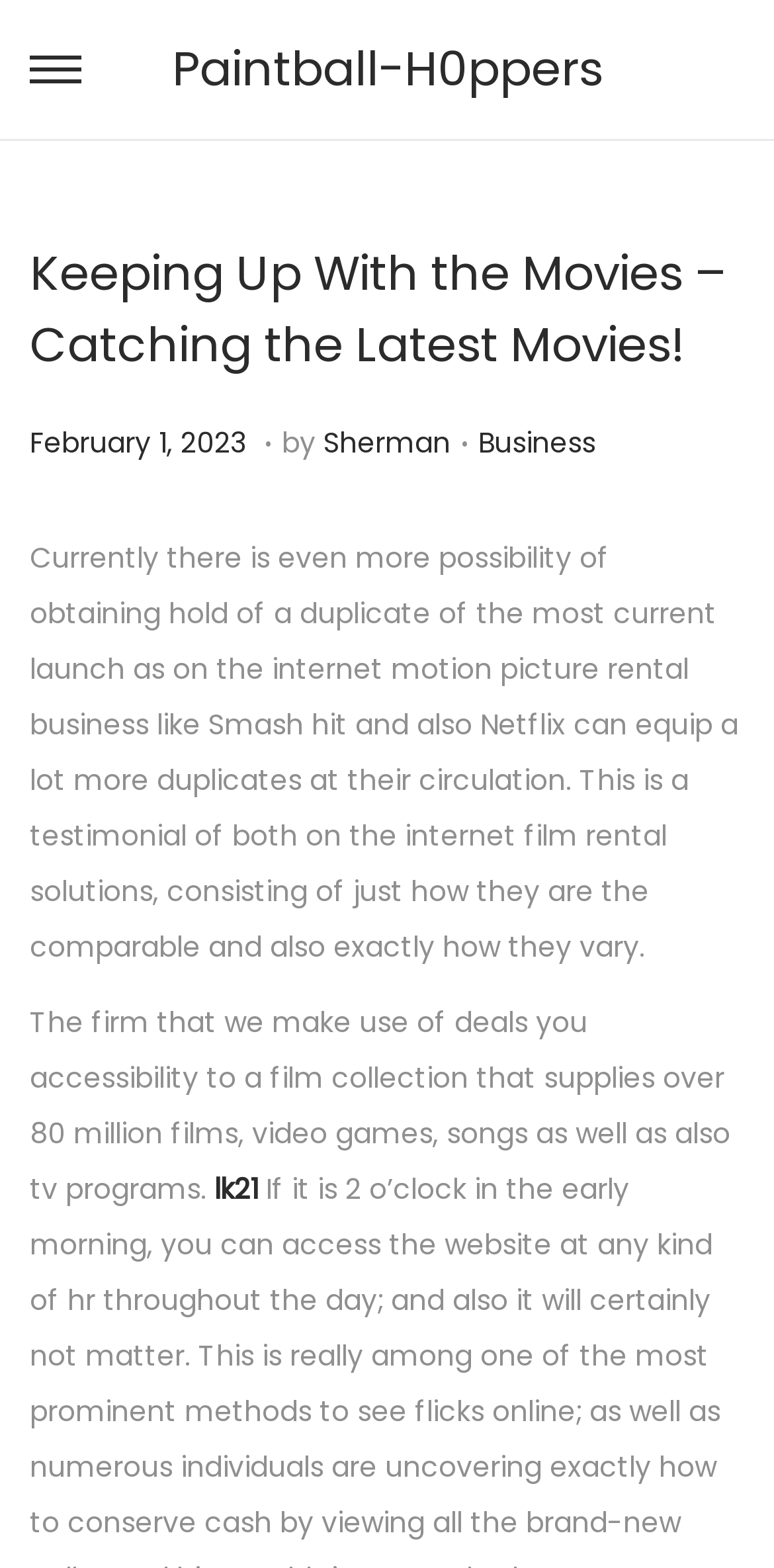Write a detailed summary of the webpage.

The webpage is about keeping up with the latest movies, specifically discussing online movie rental services. At the top, there are two links, "Skip to navigation" and "Skip to content", positioned side by side, almost centered horizontally. Below them, there is a link to "Paintball-H0ppers" which spans almost the entire width of the page.

The main content area has a heading "Keeping Up With the Movies – Catching the Latest Movies!" which is positioned near the top-left corner. Below the heading, there is a link with the same text, followed by a "Posted on" label and a date "February 1, 2023 February 4, 2023" which includes two time elements. A period and the text "by" are positioned to the right of the date, followed by a link to the author "Sherman".

Further down, there is a "Posted in" label, followed by a link to the category "Business". The main article text is divided into two paragraphs, discussing online movie rental services like Smash hit and Netflix, and how they compare. The text is positioned in the top-left area of the page, spanning almost the entire width.

At the bottom of the page, there is a link to "lk21" positioned near the center. To the left of the link, there is a search box that spans almost the entire width of the page.